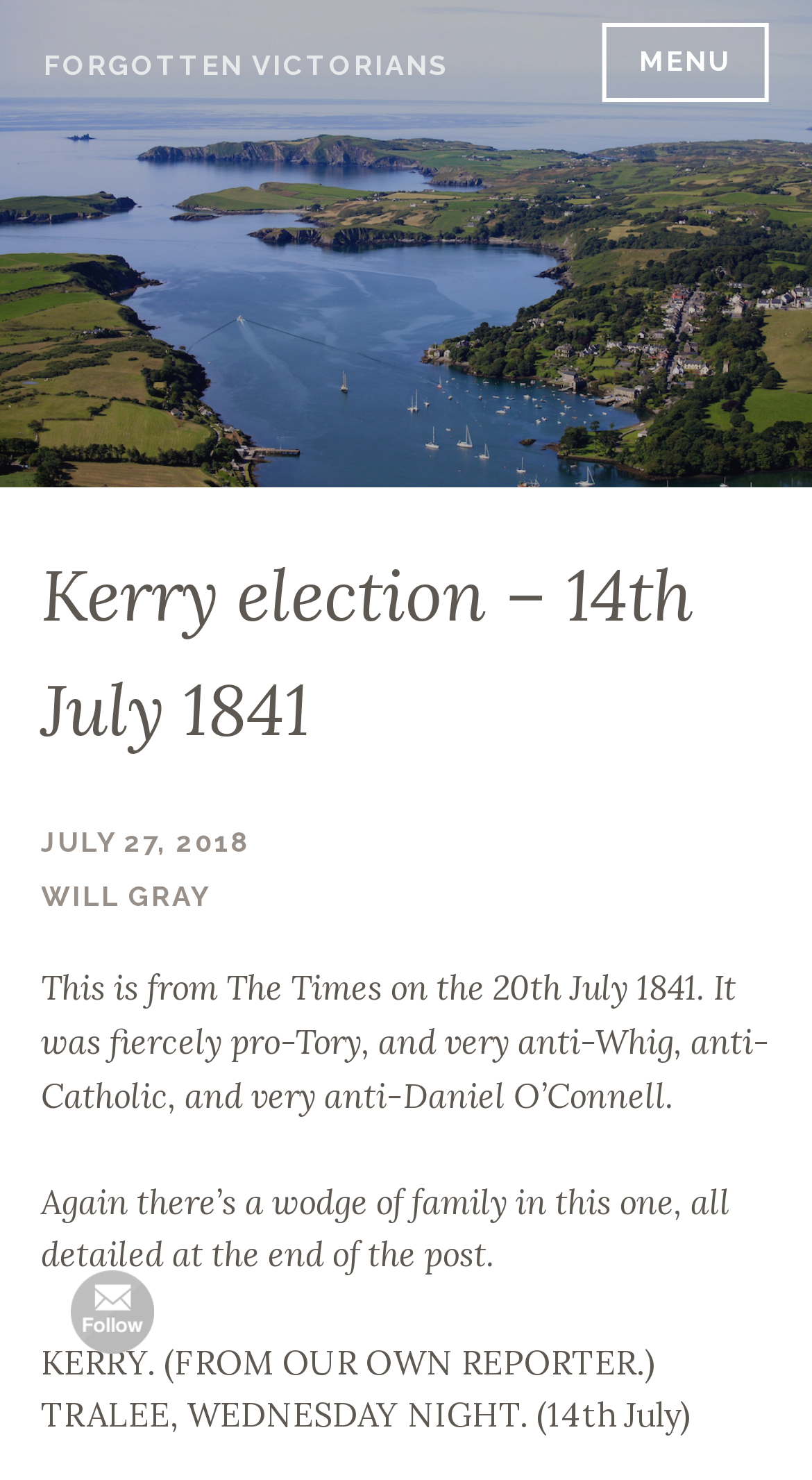What is the author's stance on Daniel O'Connell?
Please give a detailed and elaborate explanation in response to the question.

I found the answer by reading the text 'It was fiercely pro-Tory, and very anti-Whig, anti-Catholic, and very anti-Daniel O’Connell.' which is located at the top of the webpage.